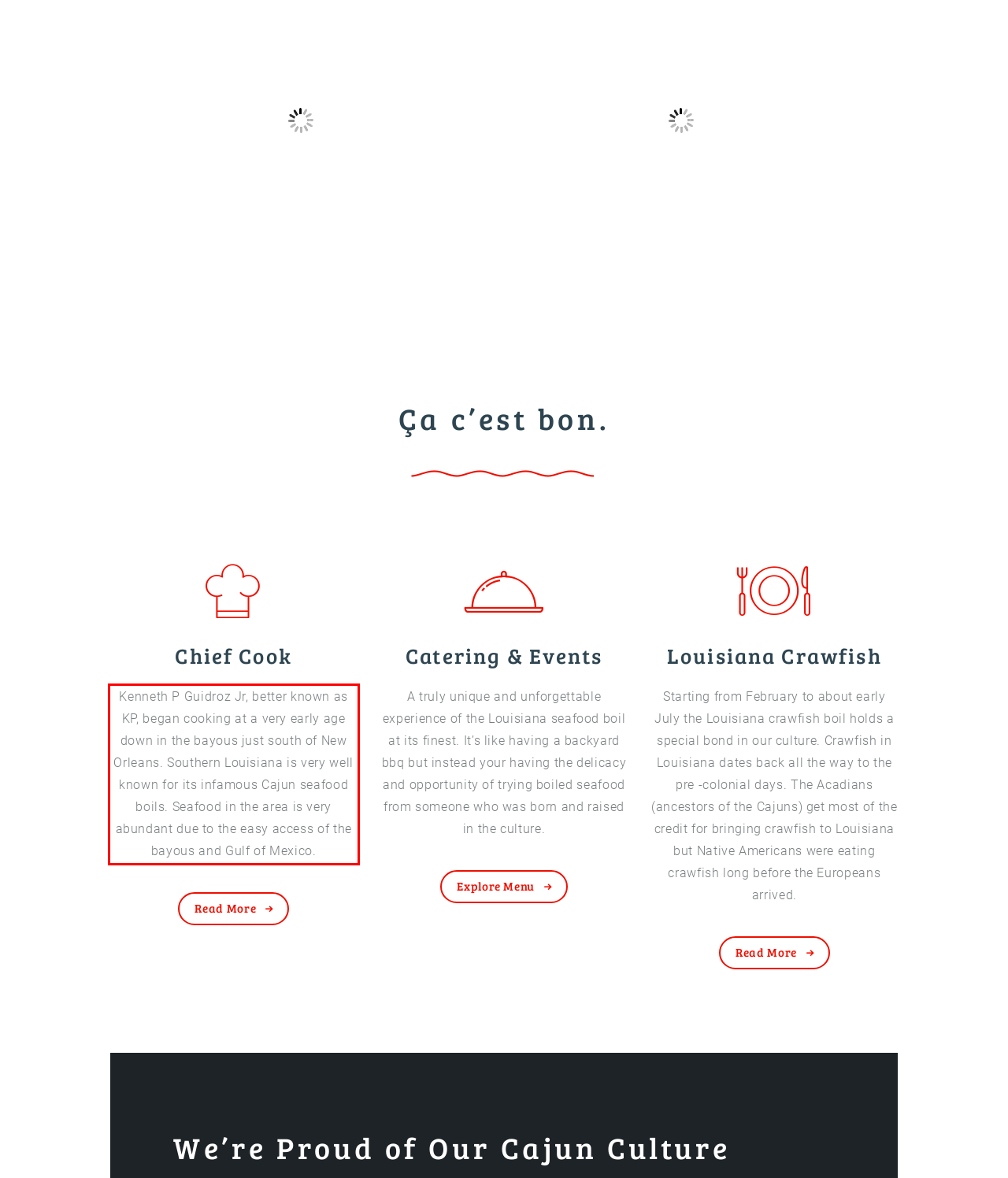You are presented with a webpage screenshot featuring a red bounding box. Perform OCR on the text inside the red bounding box and extract the content.

Kenneth P Guidroz Jr, better known as KP, began cooking at a very early age down in the bayous just south of New Orleans. Southern Louisiana is very well known for its infamous Cajun seafood boils. Seafood in the area is very abundant due to the easy access of the bayous and Gulf of Mexico.